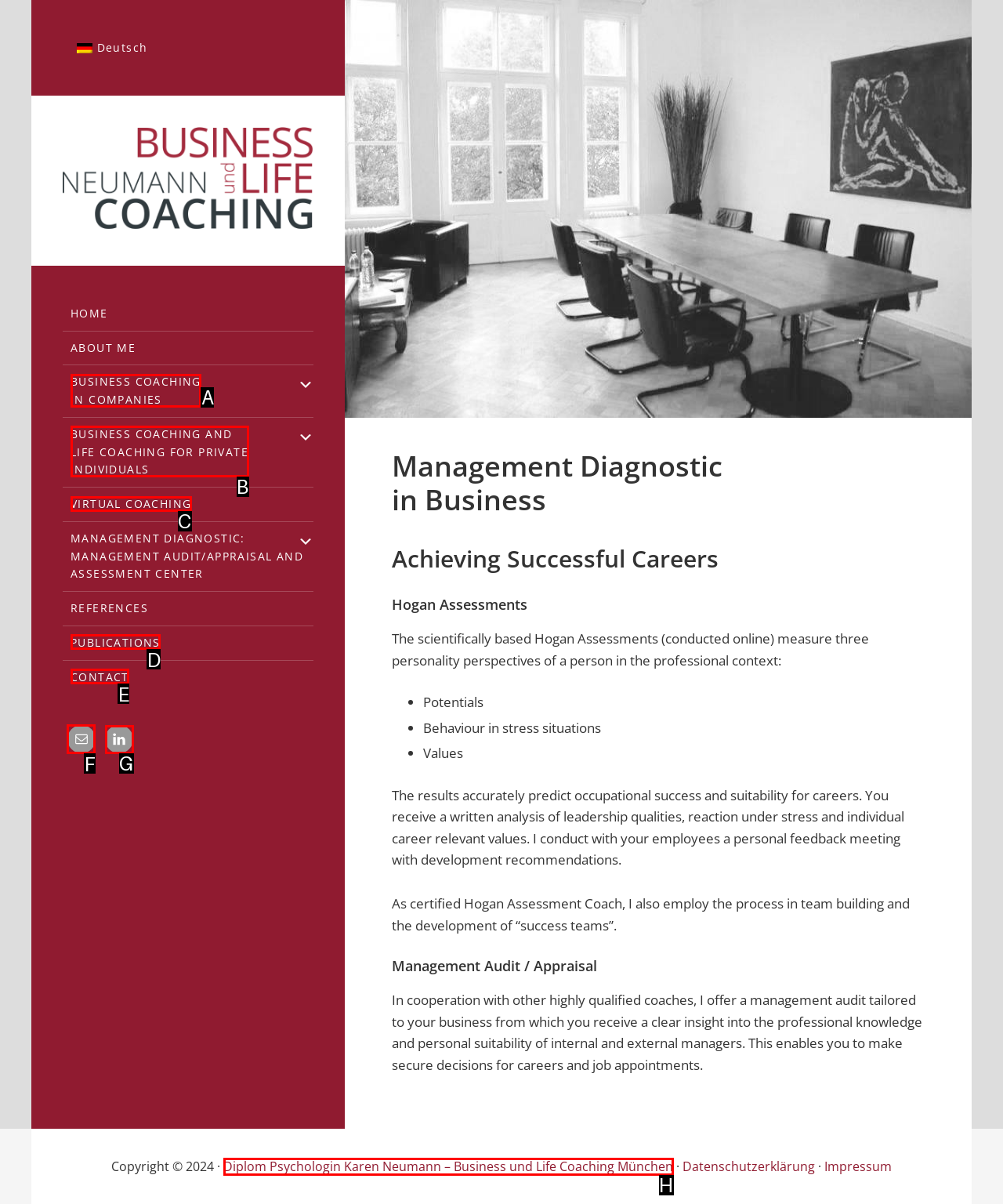Select the HTML element to finish the task: Click on the 'Email' link Reply with the letter of the correct option.

F